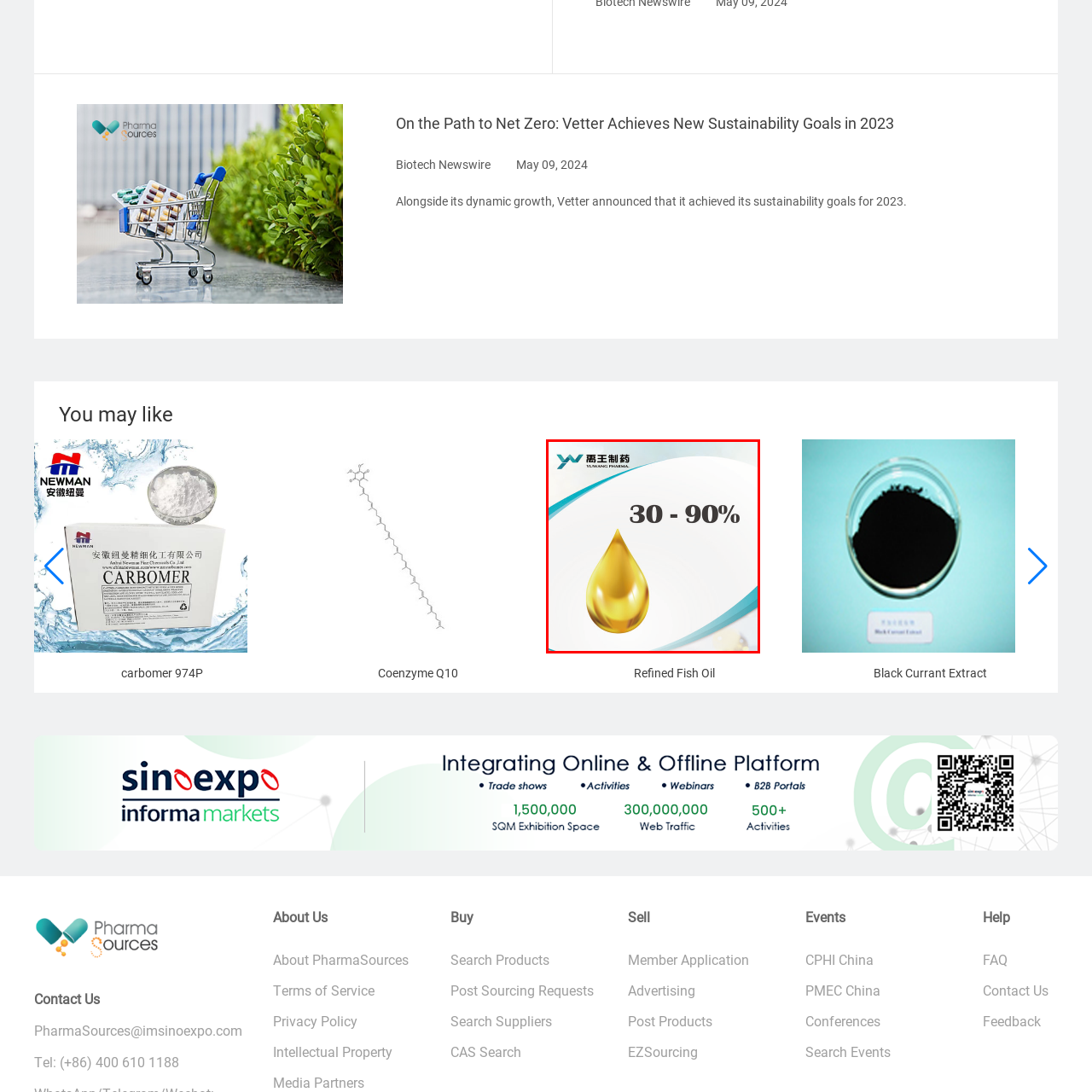What is the range indicated by the bold text?
Look closely at the area highlighted by the red bounding box and give a detailed response to the question.

The bold text in the image reads '30 - 90%', suggesting a focus on a concentration range, possibly of an ingredient or product relevant to the pharmaceutical or health sector. This range is likely important for the product or ingredient being showcased.